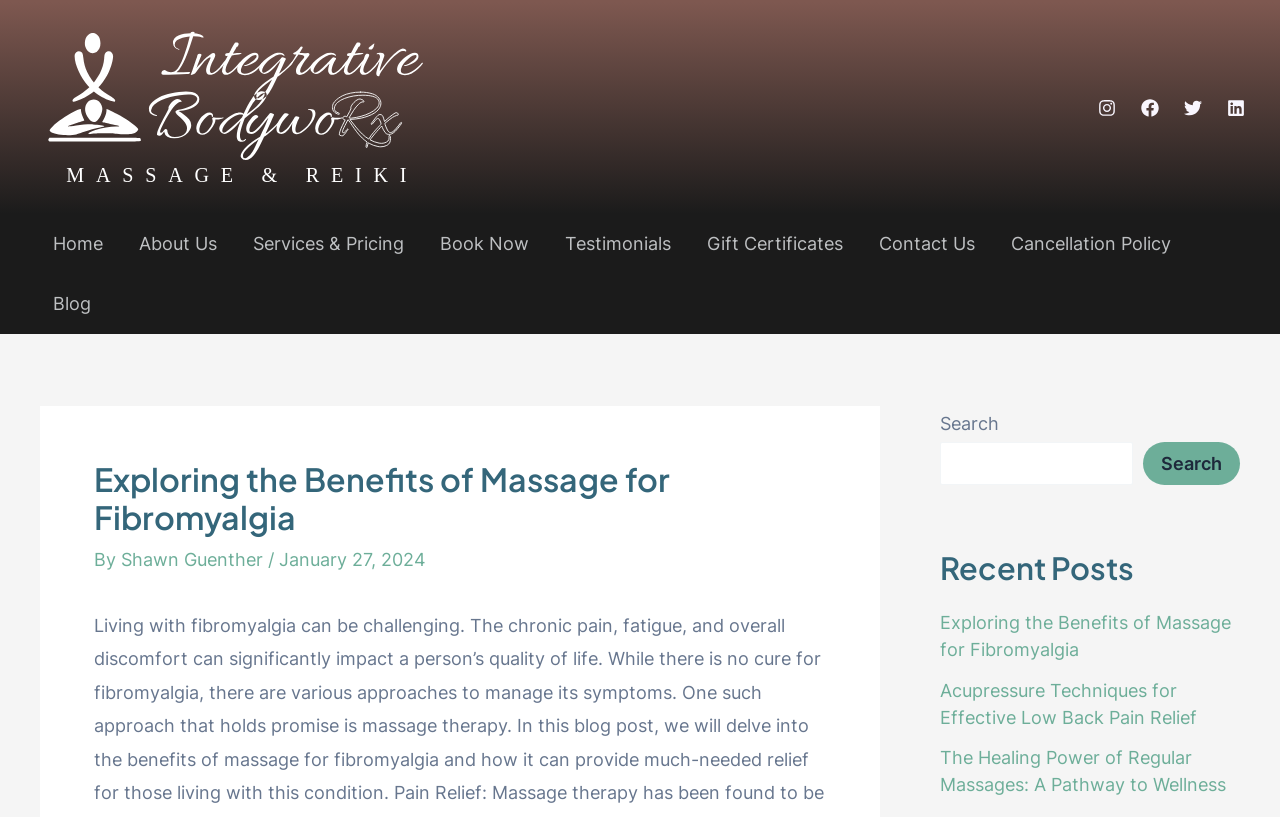Please determine the heading text of this webpage.

Exploring the Benefits of Massage for Fibromyalgia